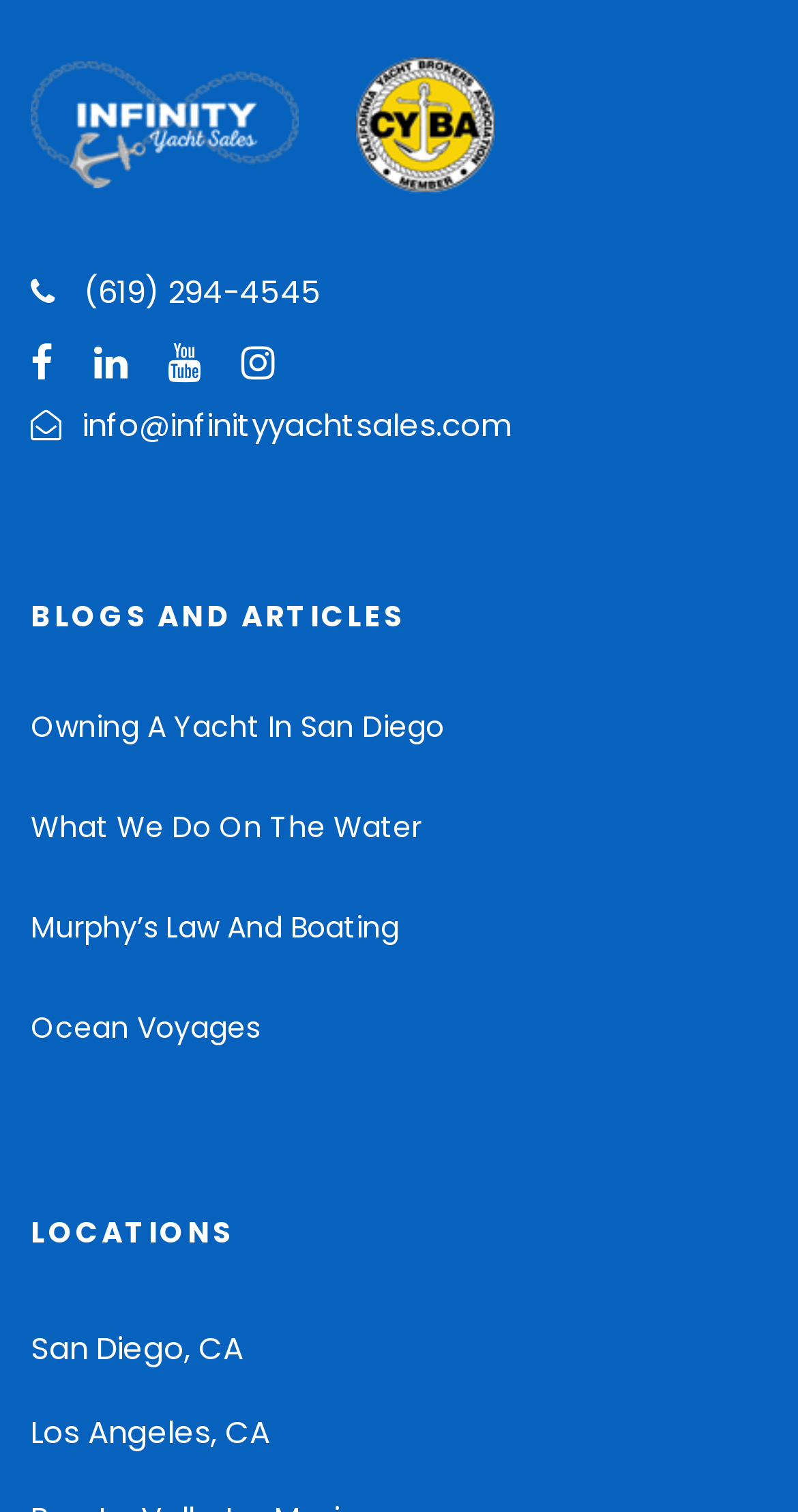Can you specify the bounding box coordinates for the region that should be clicked to fulfill this instruction: "Read the blog 'Owning A Yacht In San Diego'".

[0.038, 0.467, 0.556, 0.494]